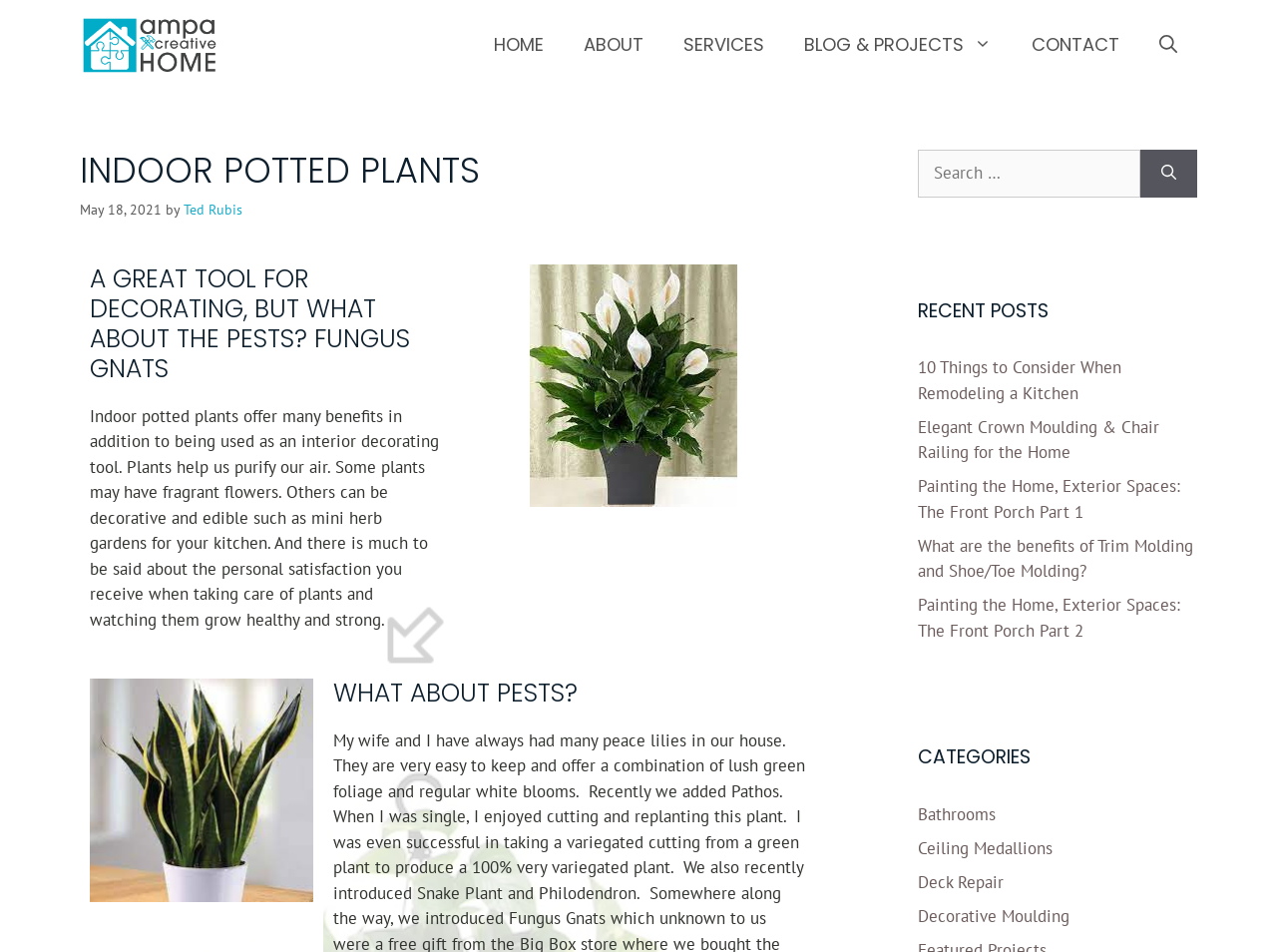Bounding box coordinates are specified in the format (top-left x, top-left y, bottom-right x, bottom-right y). All values are floating point numbers bounded between 0 and 1. Please provide the bounding box coordinate of the region this sentence describes: Blog & Projects

[0.614, 0.016, 0.792, 0.079]